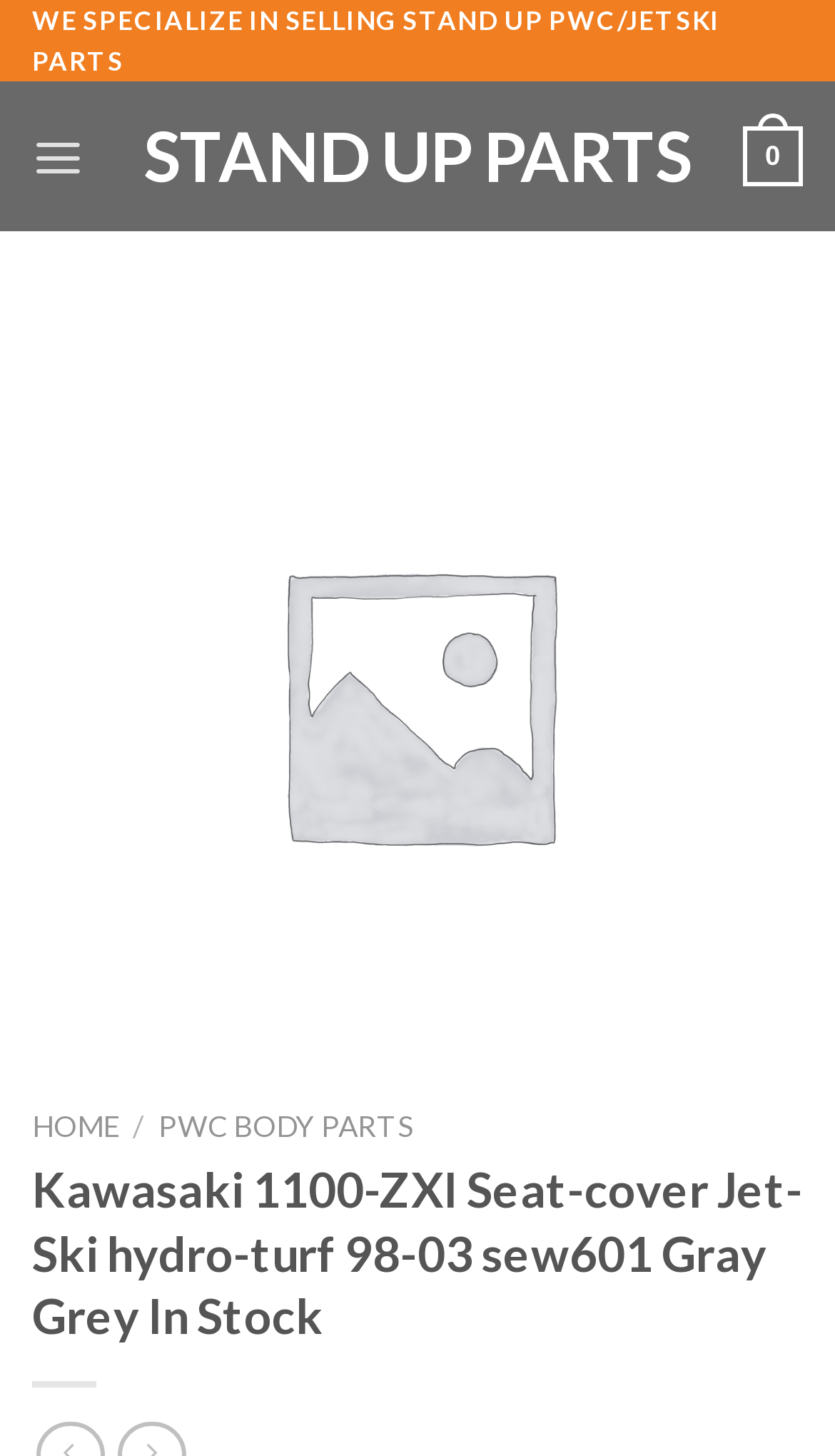What is the first menu item in the top navigation bar?
Respond with a short answer, either a single word or a phrase, based on the image.

HOME